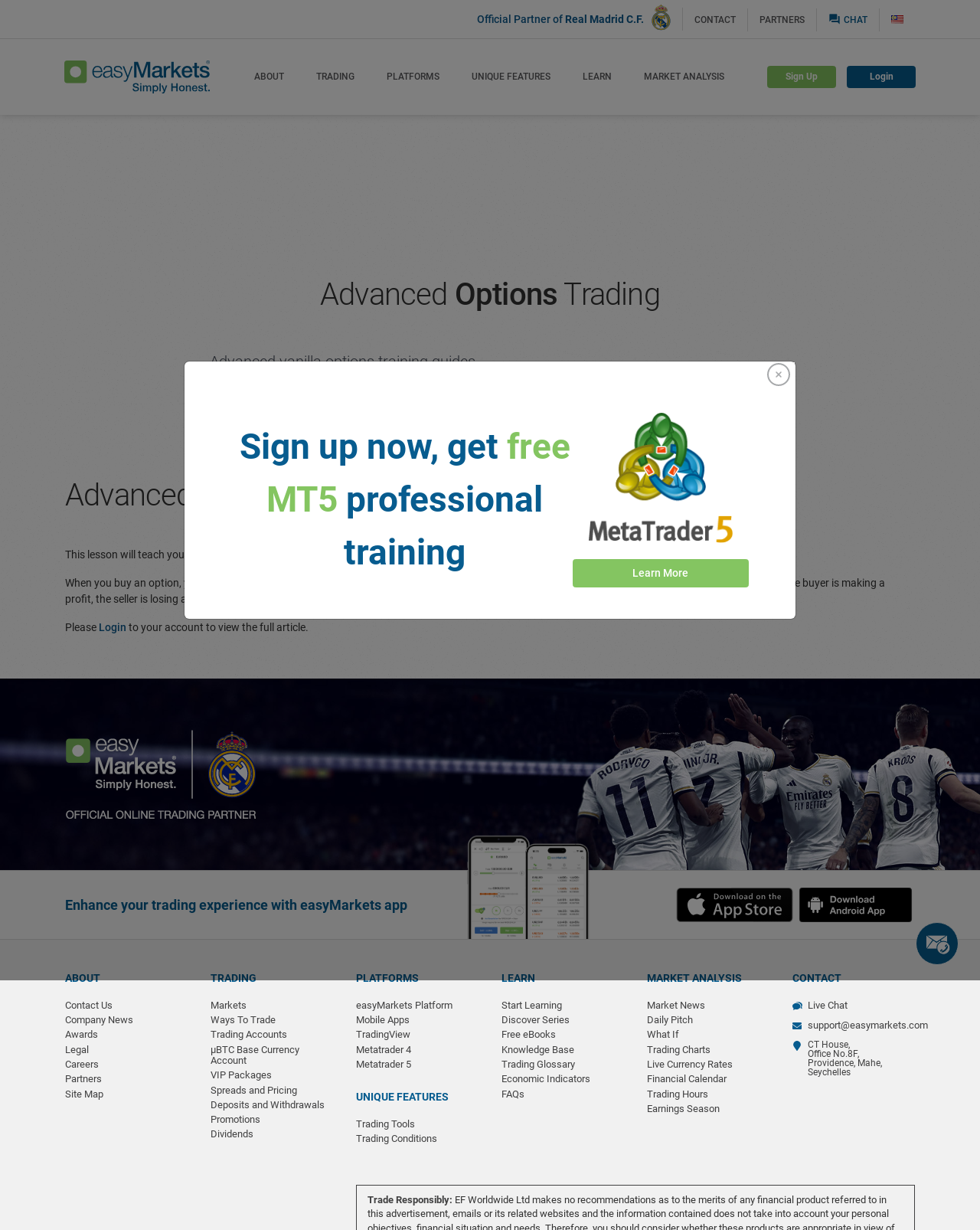What is the name of the platform?
Analyze the image and provide a thorough answer to the question.

The name of the platform can be found in the top left corner of the webpage, where it says 'Selling Options | easyMarkets'. It is also mentioned in the image with the text 'easyMarkets'.